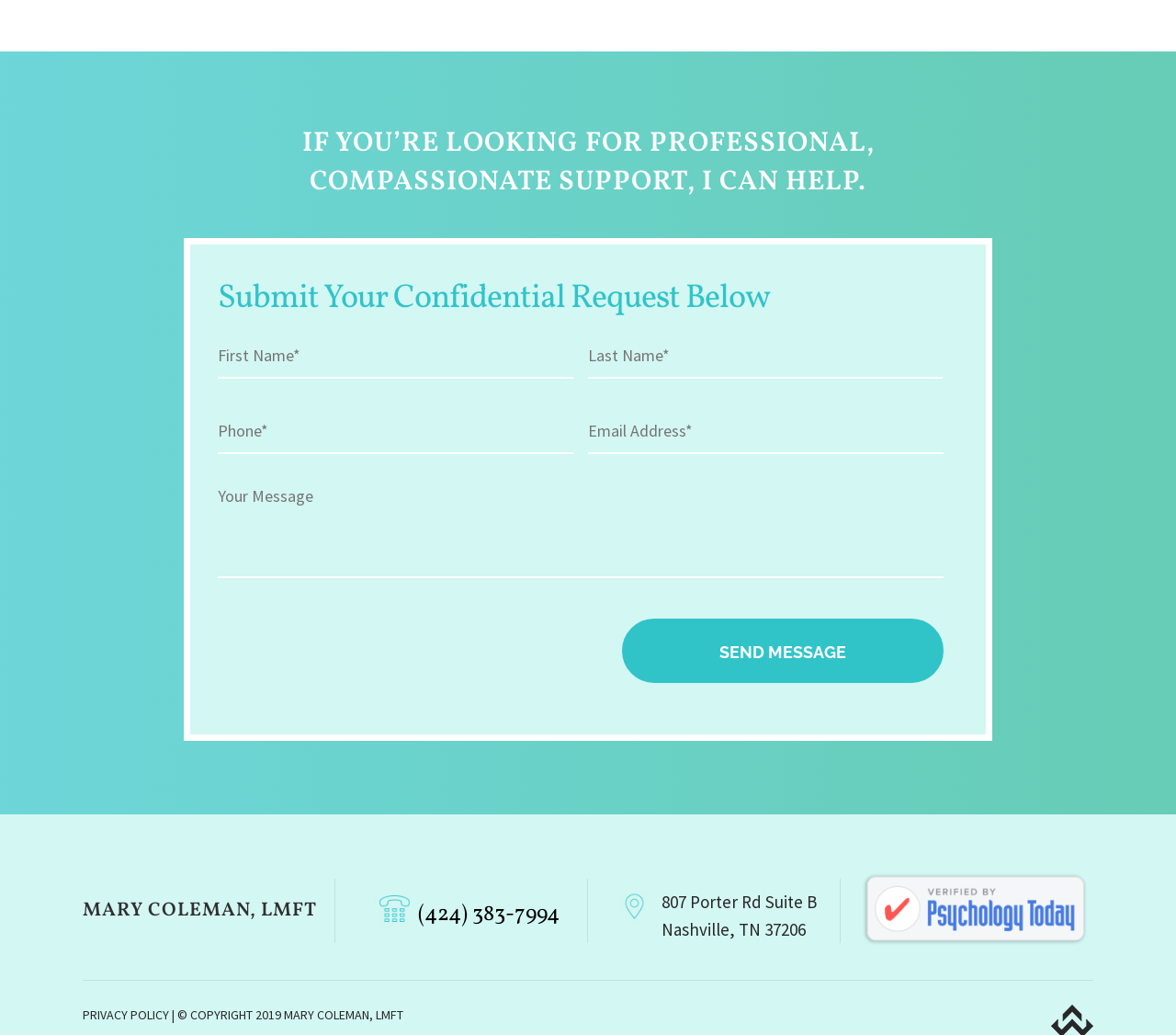Reply to the question with a single word or phrase:
Is there a logo of Psychology Today on the webpage?

Yes